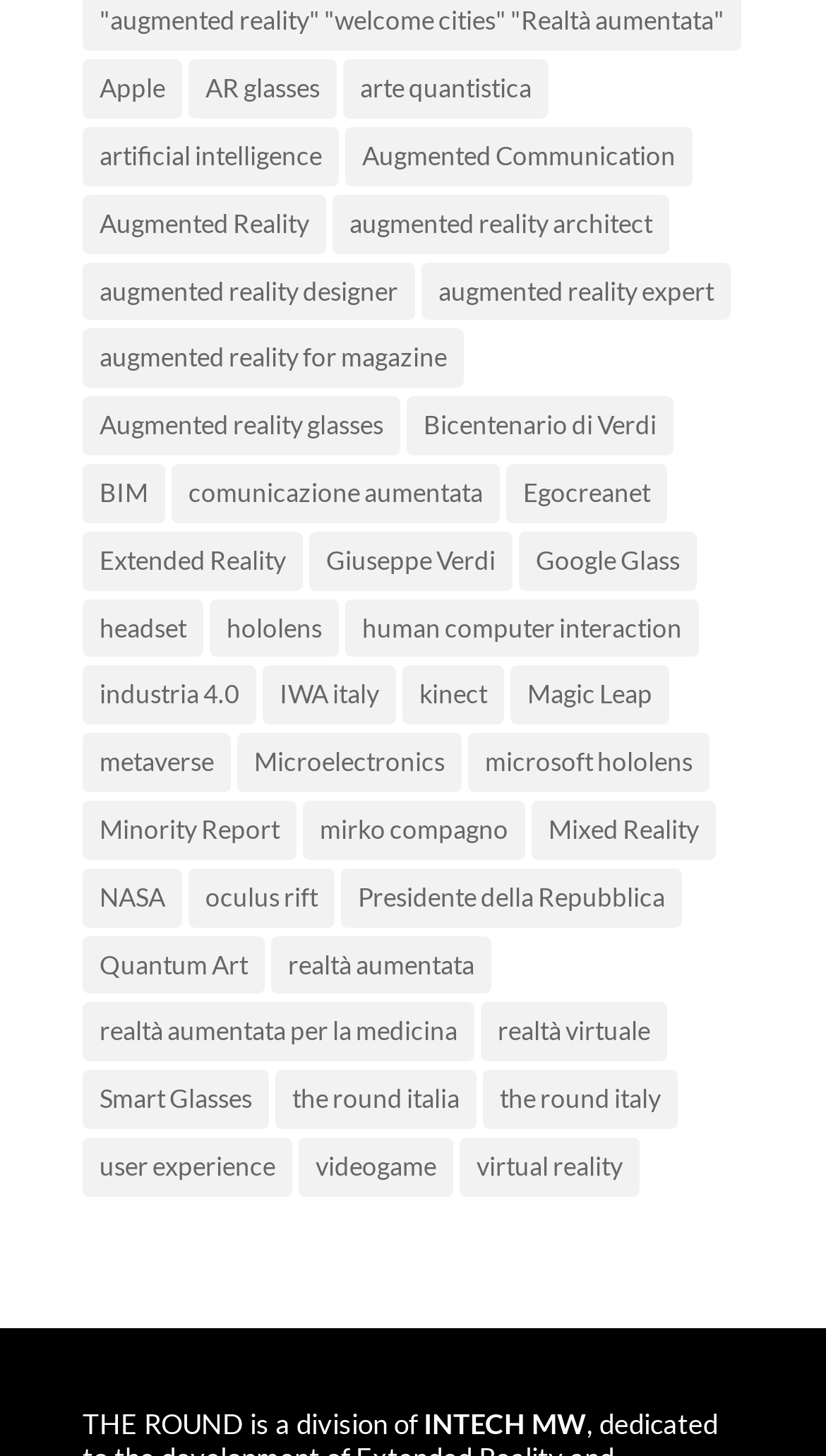How many elements are related to 'Augmented Reality'?
Use the screenshot to answer the question with a single word or phrase.

46